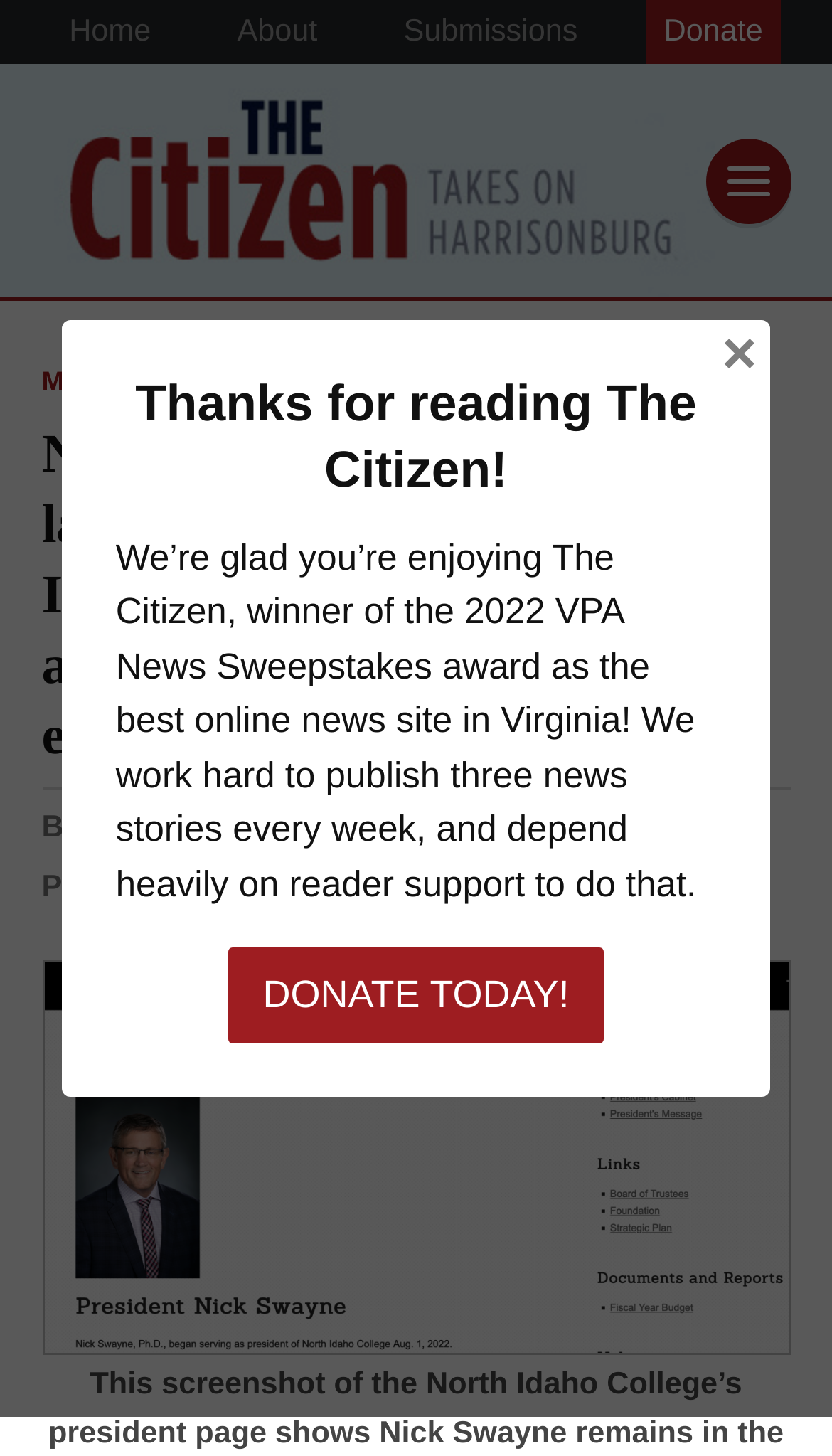Find the bounding box coordinates of the element I should click to carry out the following instruction: "go to homepage".

[0.05, 0.045, 0.95, 0.204]